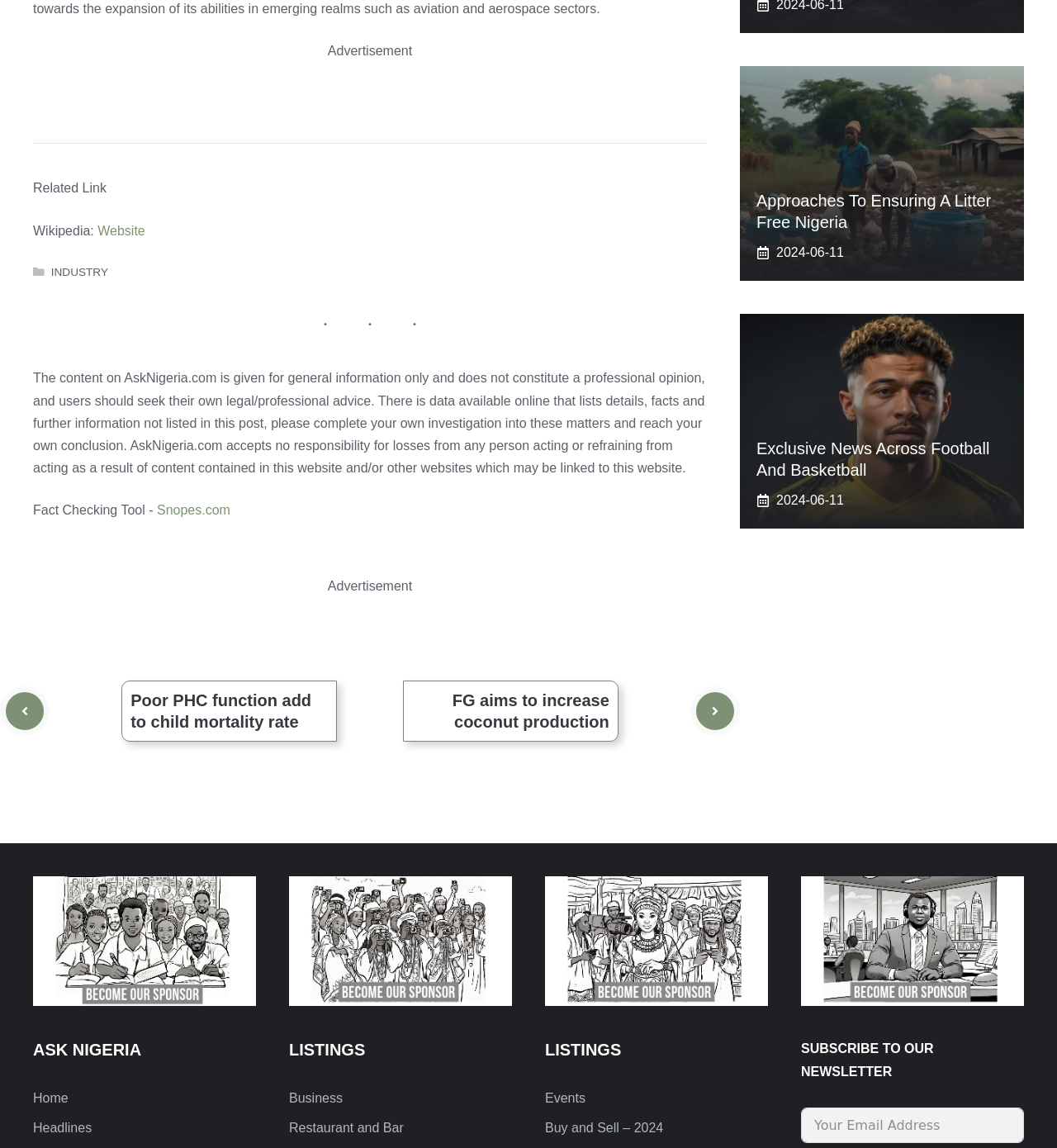Please answer the following question as detailed as possible based on the image: 
How many sections are there in the footer of the webpage?

I found three complementary elements in the footer of the webpage, each with a heading and some links, so I conclude that there are three sections in the footer of the webpage.